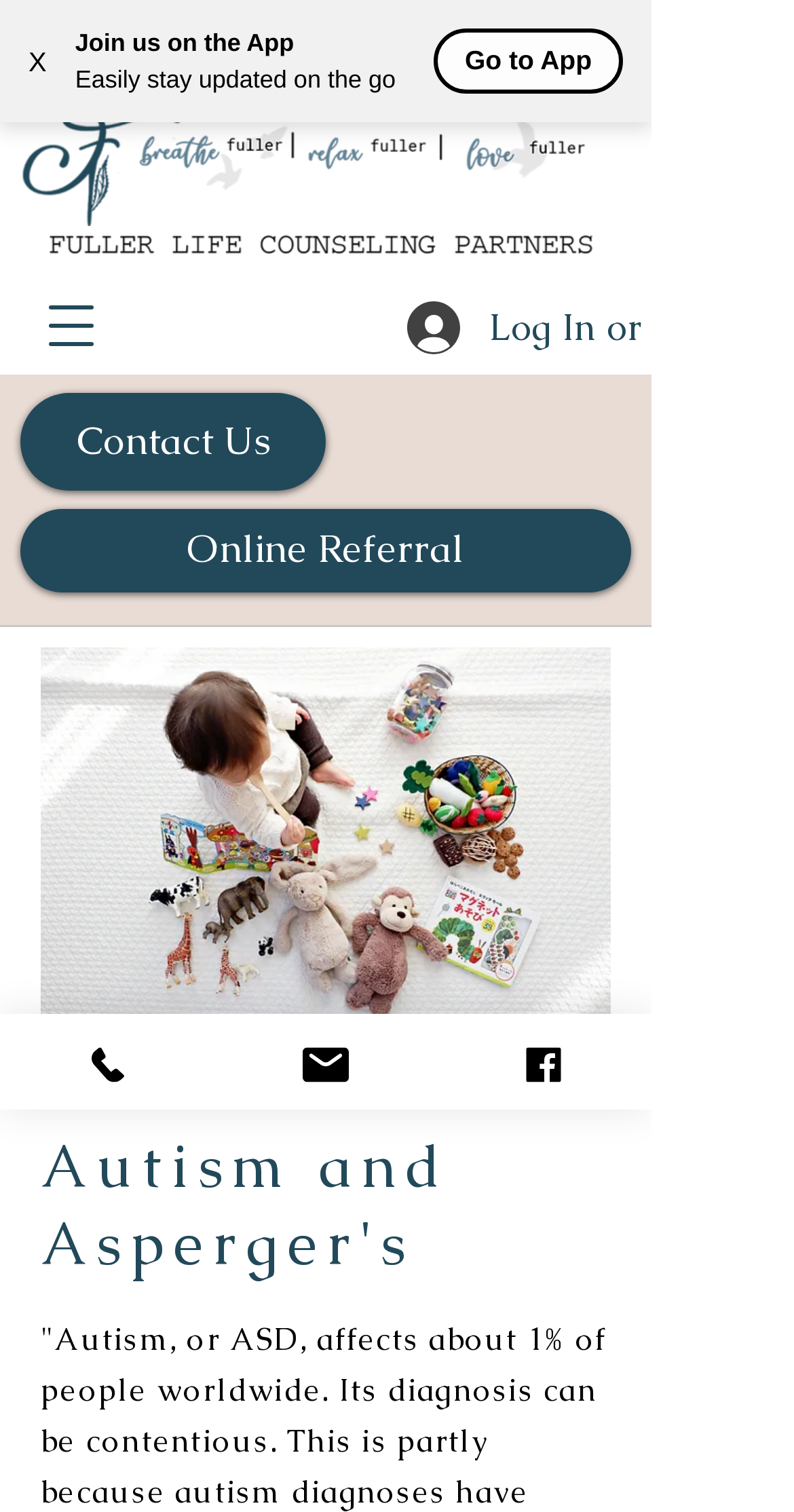Provide a one-word or short-phrase answer to the question:
What is the purpose of the 'Open navigation menu' button?

To open navigation menu